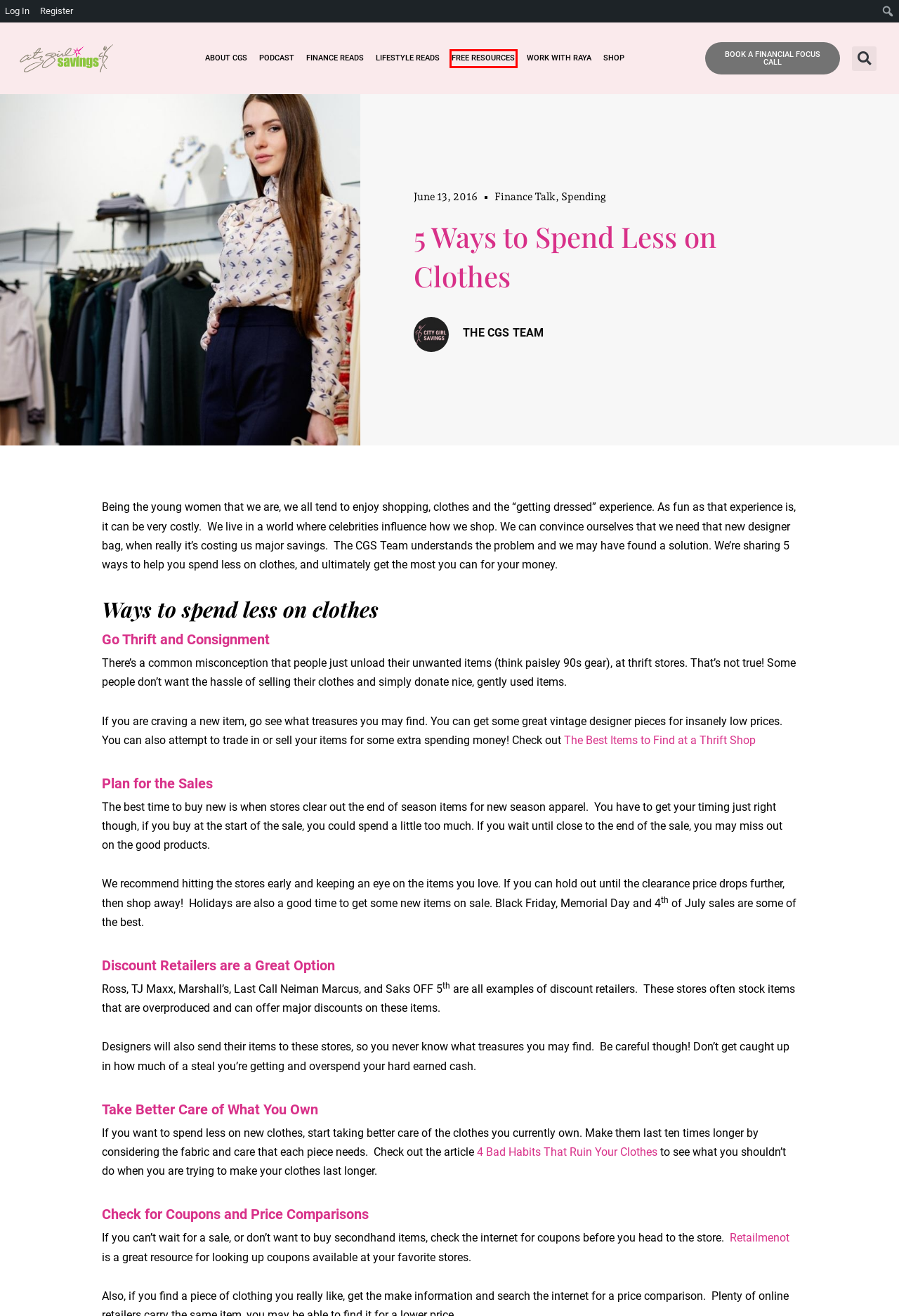Examine the screenshot of a webpage featuring a red bounding box and identify the best matching webpage description for the new page that results from clicking the element within the box. Here are the options:
A. 4 Bad Habits That Ruin Clothes - City Girl Savings
B. Podcast Archives - City Girl Savings
C. The Best Items to Find at a Thrift Shop - City Girl Savings
D. Finance Talk Archives - City Girl Savings
E. Create an Account – City Girl Savings
F. Free Resources - City Girl Savings
G. Shop - City Girl Savings
H. June 13, 2016 - City Girl Savings

F